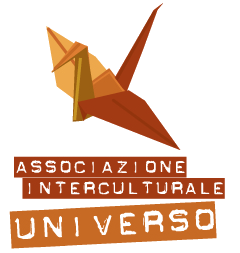Please provide a brief answer to the question using only one word or phrase: 
What is the name of the organization?

Associazione Interculturale Universo